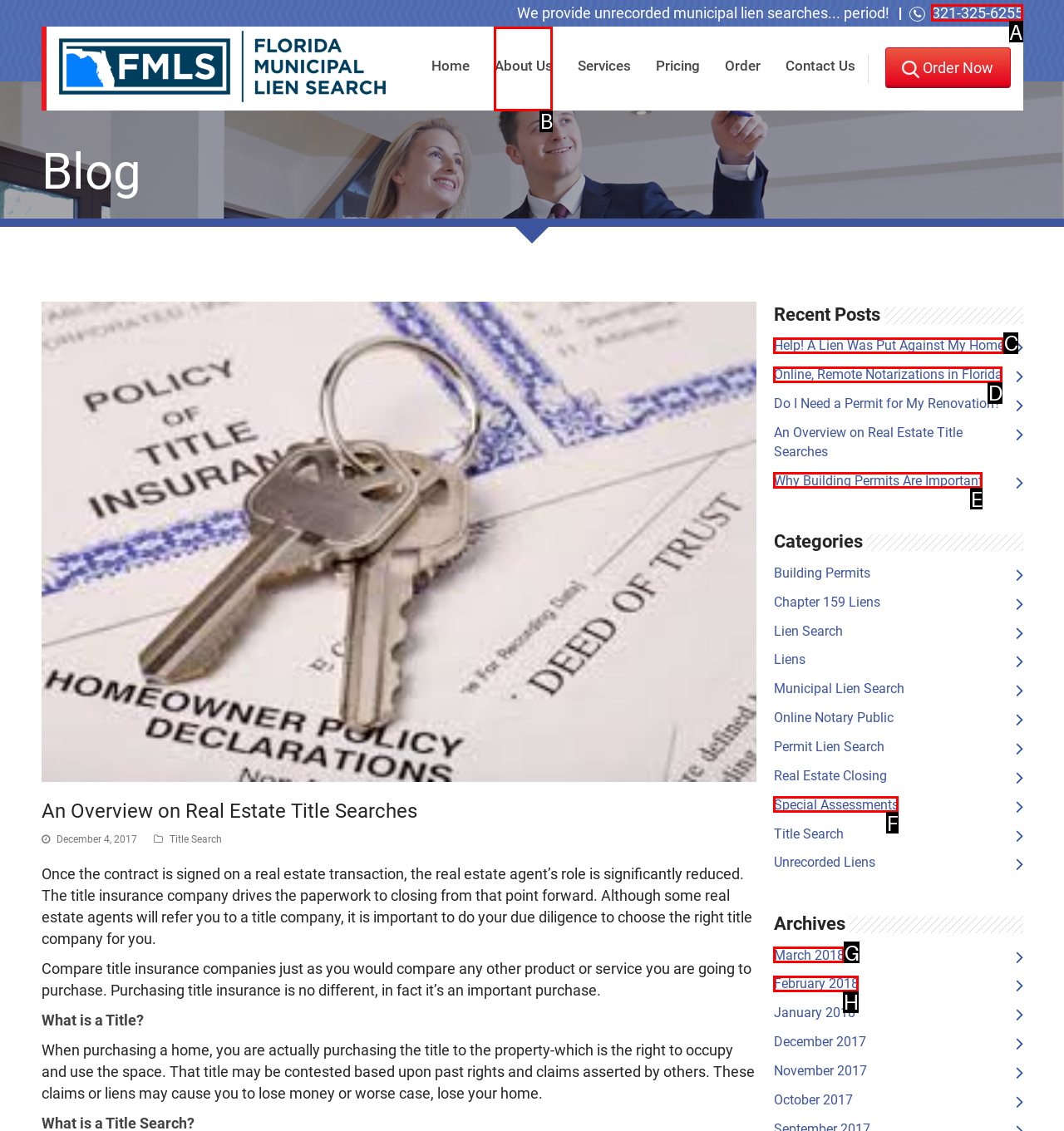Based on the choices marked in the screenshot, which letter represents the correct UI element to perform the task: Call the phone number?

None